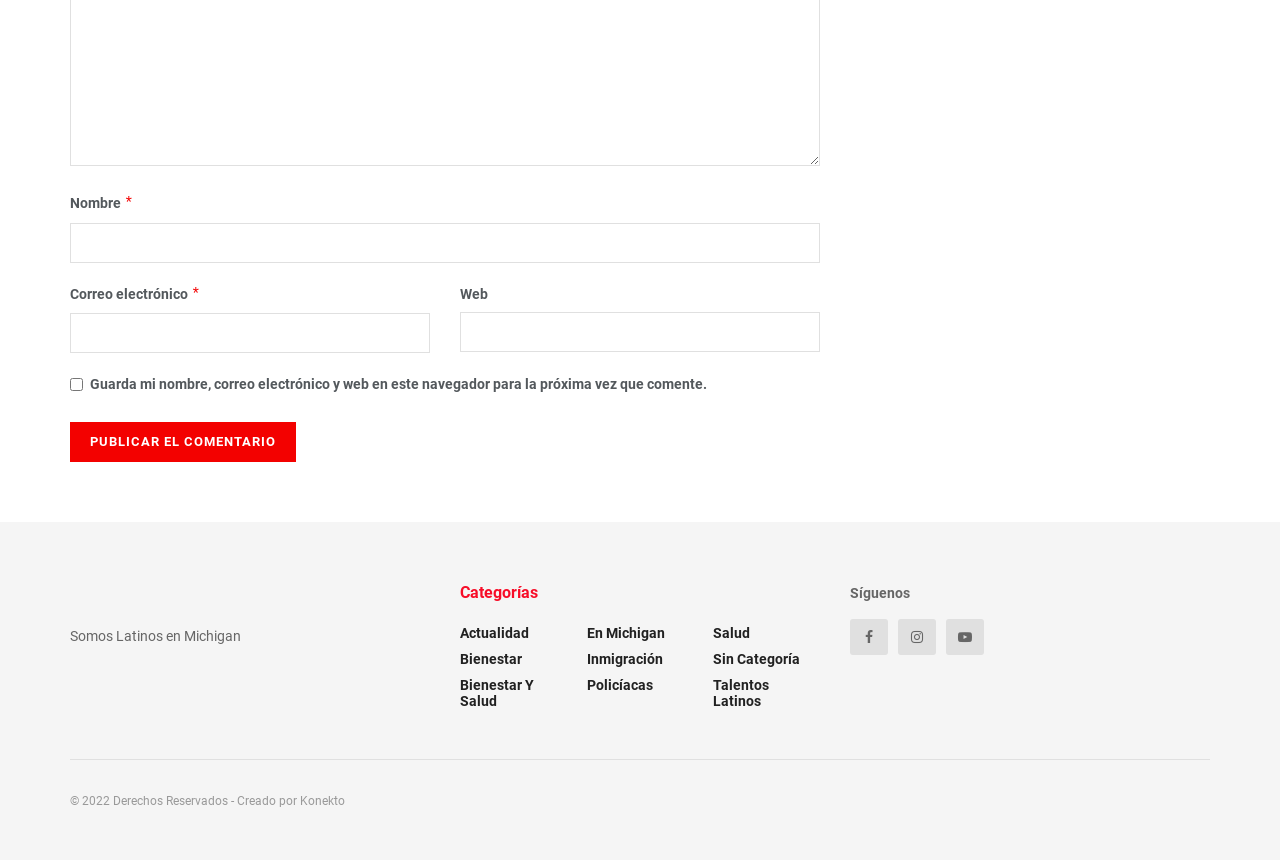What is the website's copyright information?
Examine the image closely and answer the question with as much detail as possible.

The copyright information is located at the bottom of the page and reads '© 2022 Derechos Reservados - Creado por Konekto'. This indicates that the website's content is copyrighted and owned by Konekto.